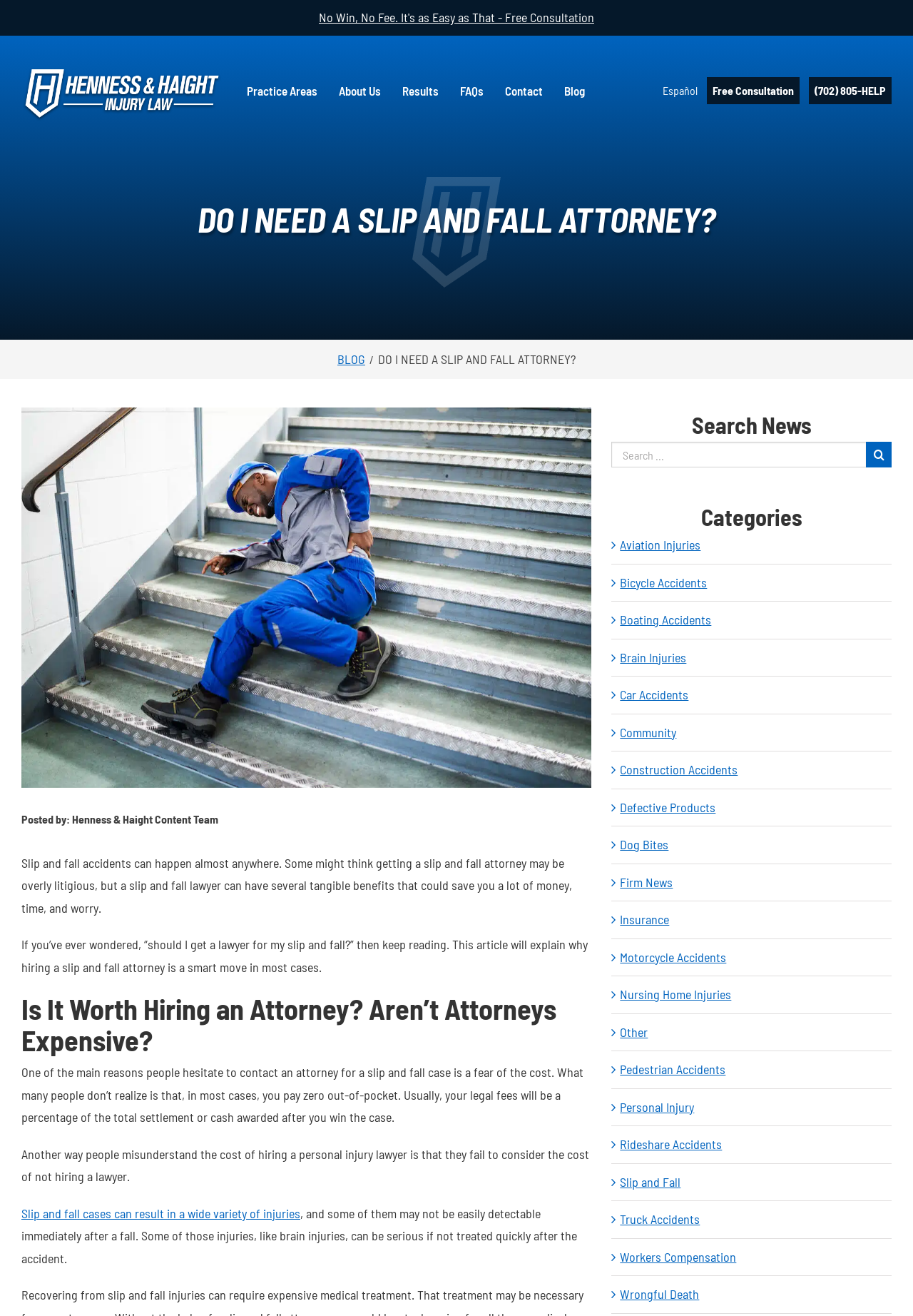Locate and provide the bounding box coordinates for the HTML element that matches this description: "Defective Products".

[0.679, 0.605, 0.969, 0.622]